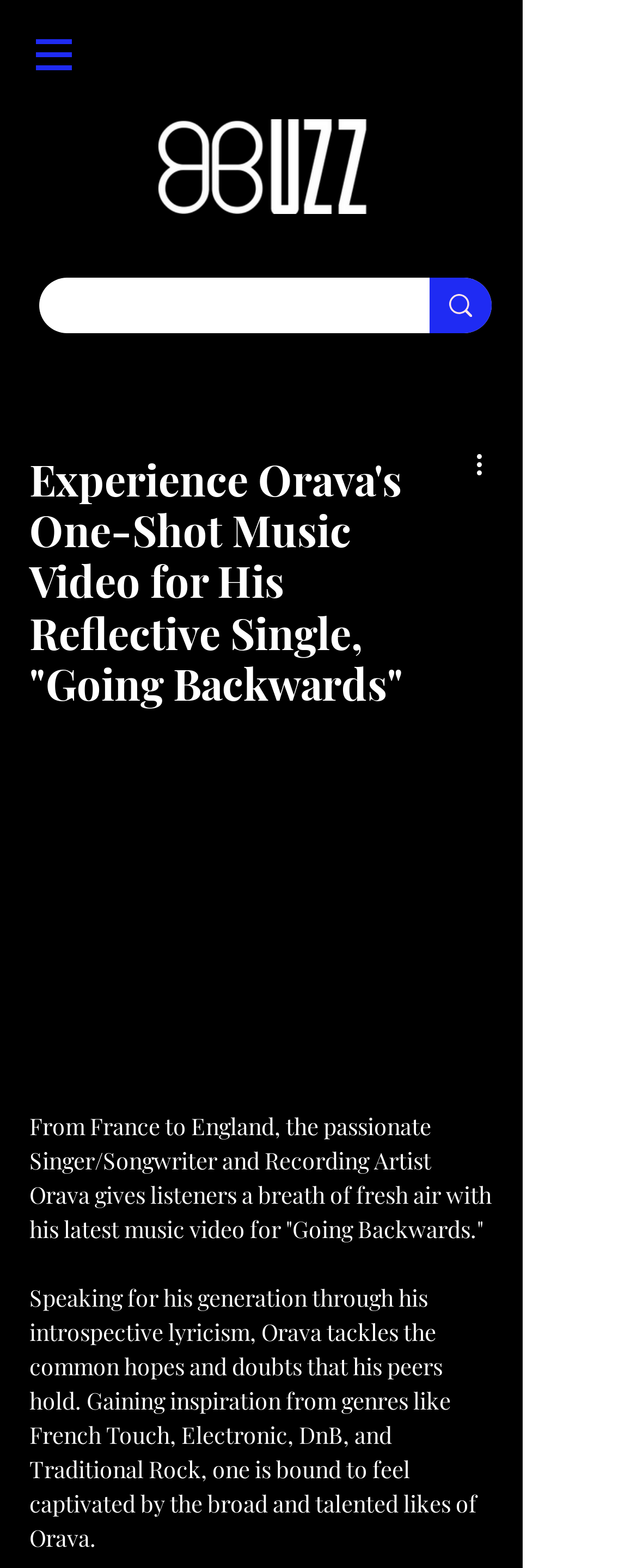Give the bounding box coordinates for the element described by: "name="q"".

[0.092, 0.177, 0.576, 0.217]